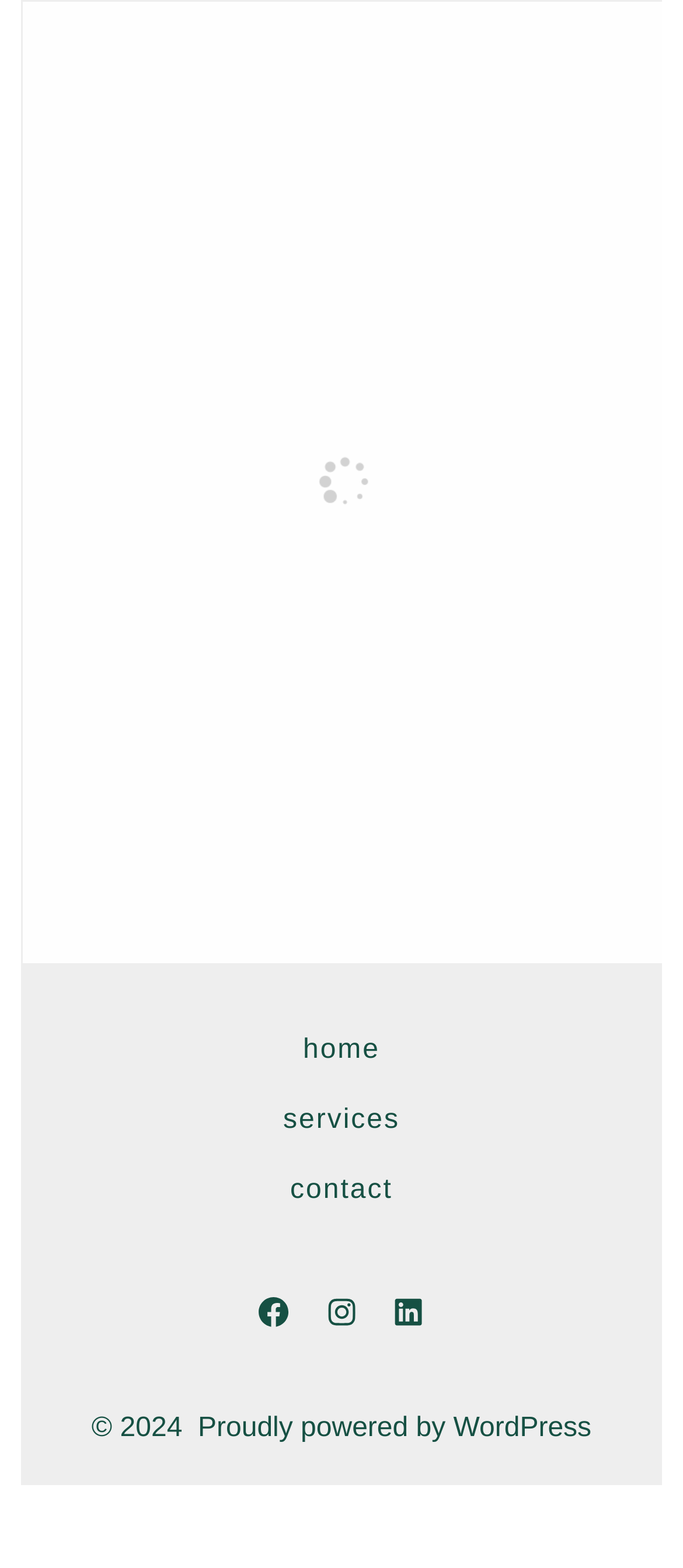What is the last item in the footer menu?
Based on the image, respond with a single word or phrase.

contact